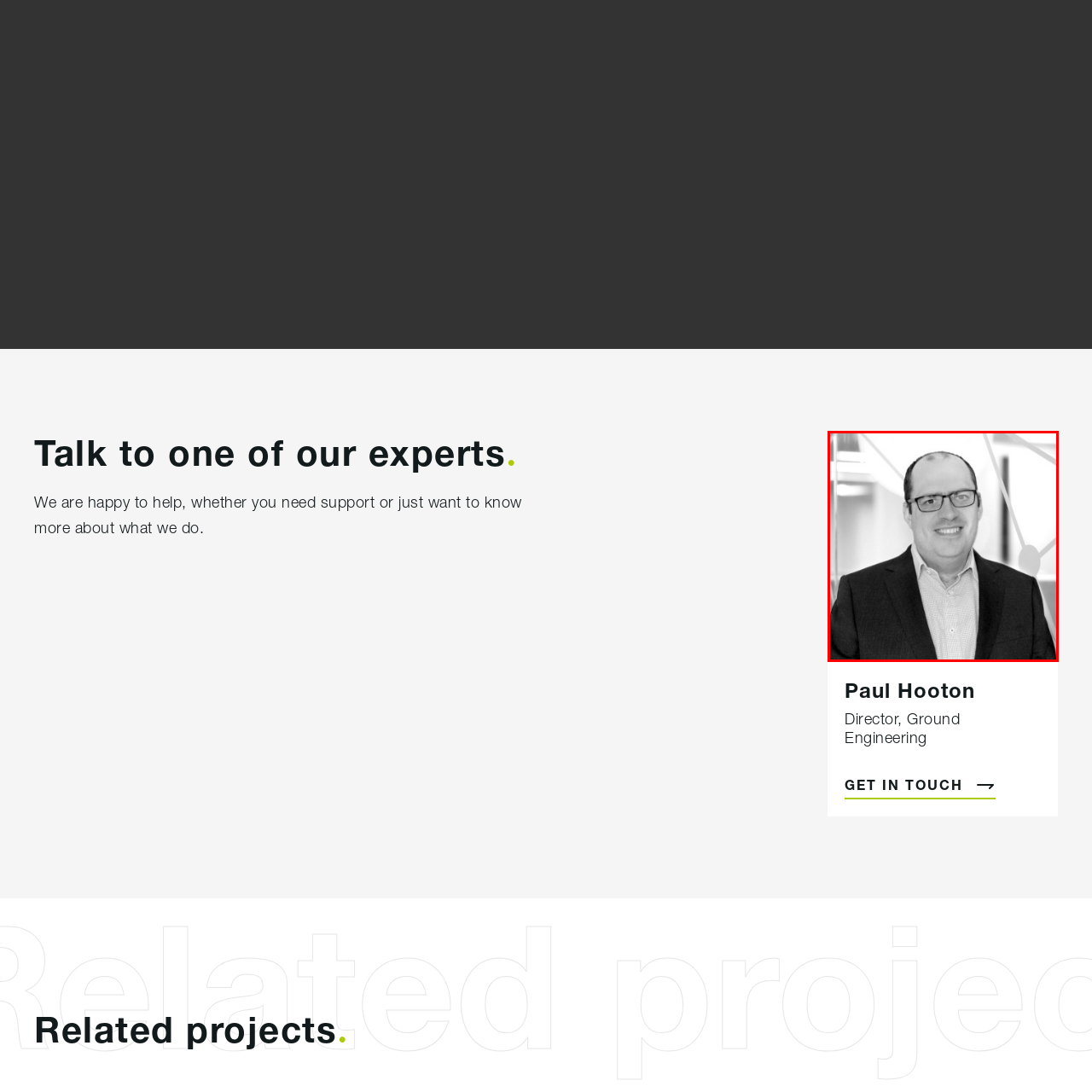Examine the image within the red border and provide a concise answer: What is the purpose of the call to action?

To invite viewers to get in touch